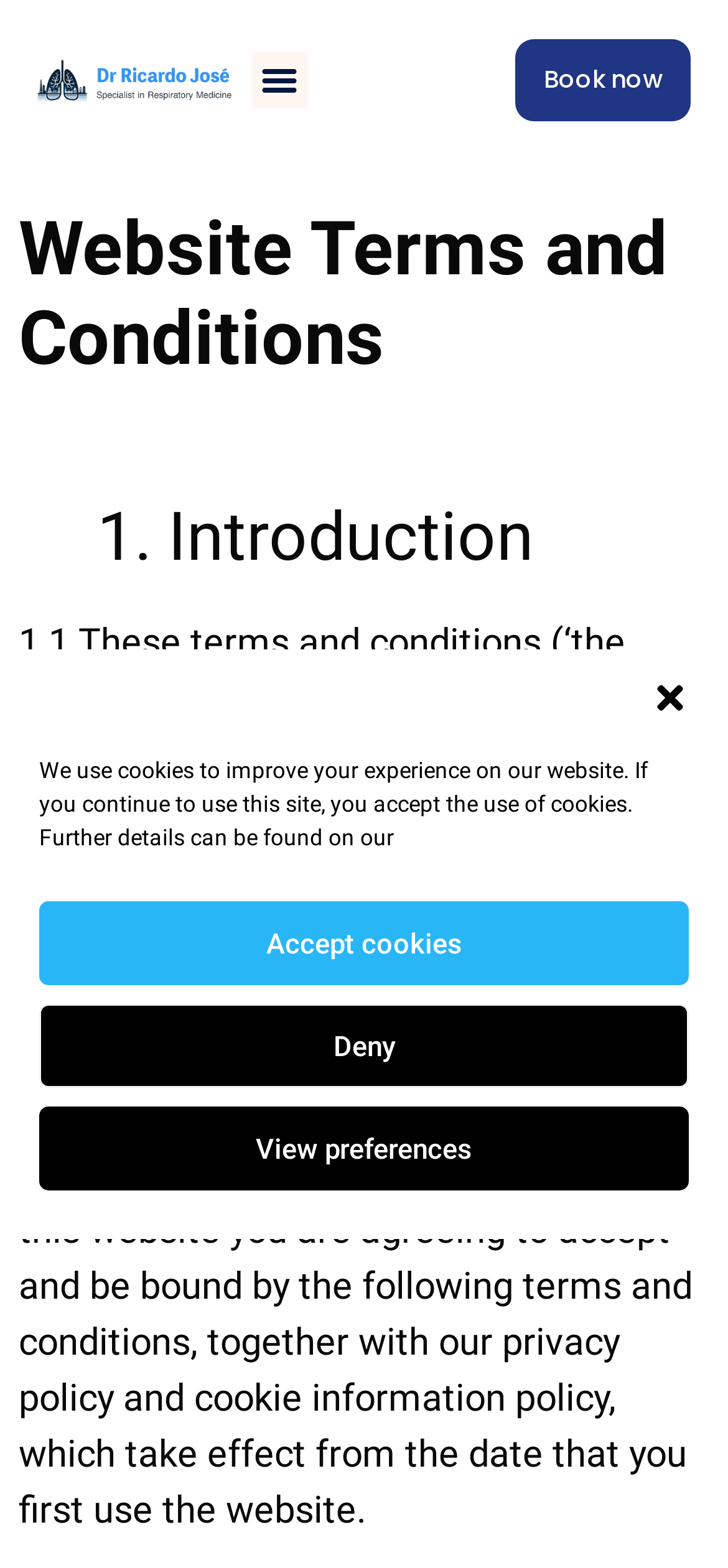Give a one-word or one-phrase response to the question: 
What is the title of the terms and conditions section?

Website Terms and Conditions